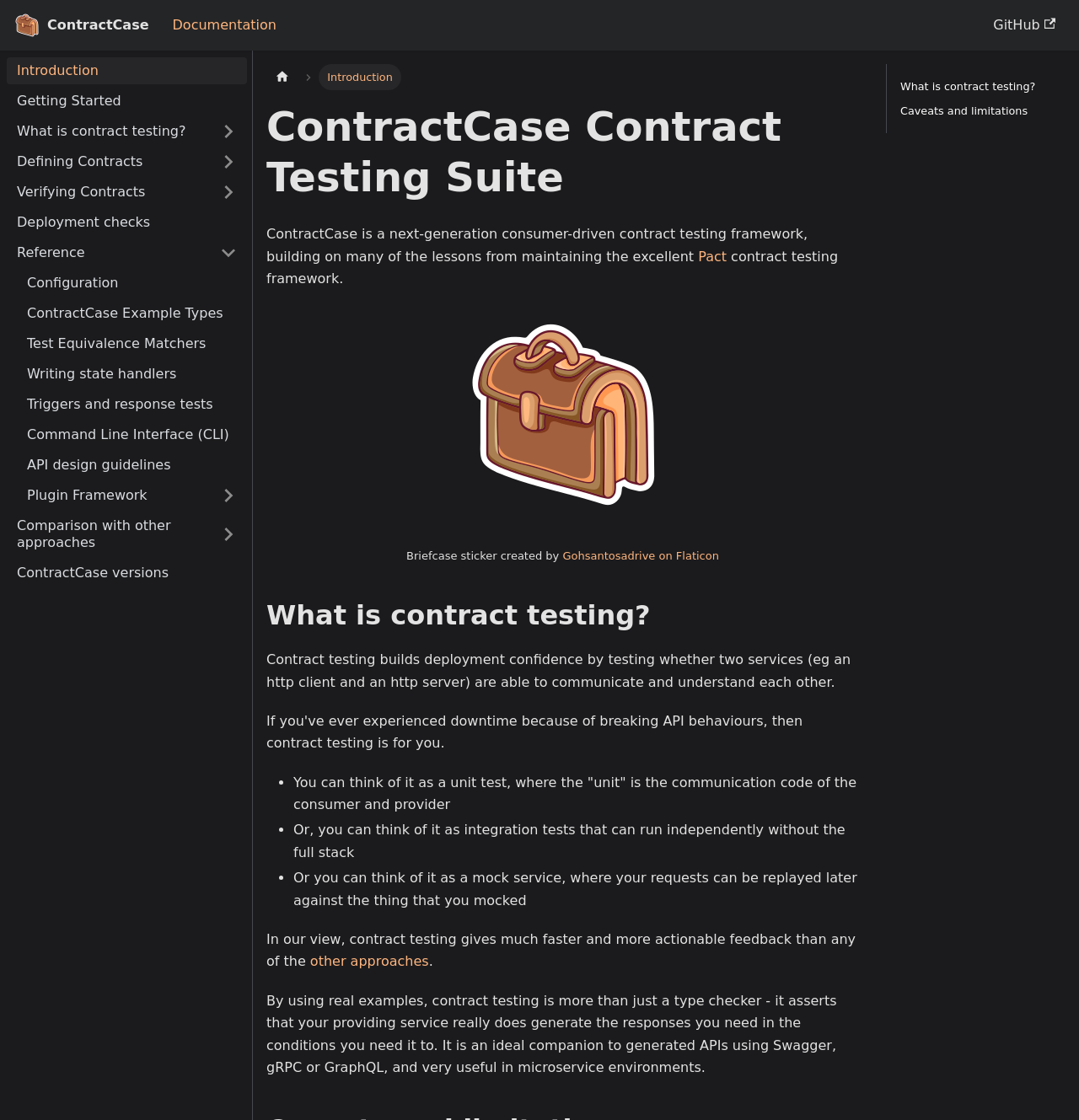Determine the bounding box coordinates for the HTML element mentioned in the following description: "Documentation". The coordinates should be a list of four floats ranging from 0 to 1, represented as [left, top, right, bottom].

[0.15, 0.01, 0.266, 0.036]